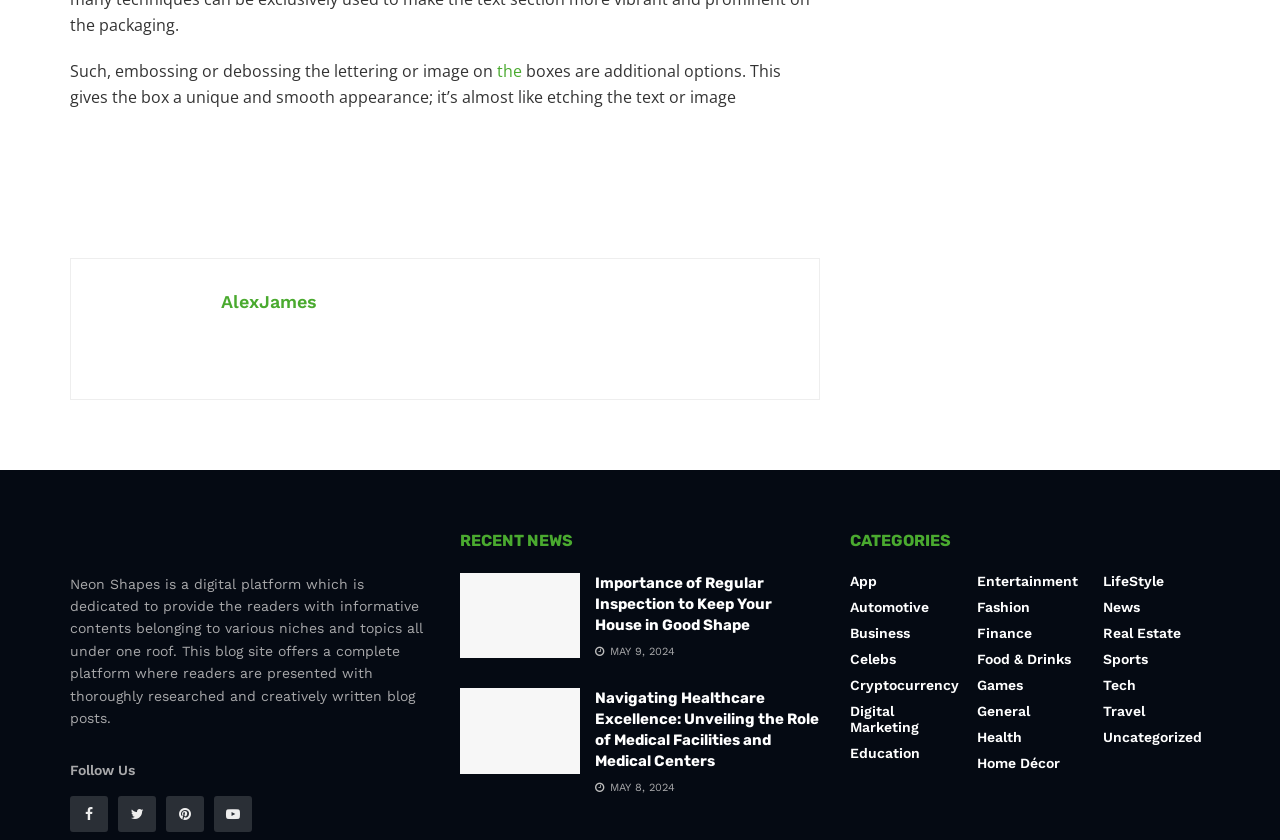Given the element description Celebs, identify the bounding box coordinates for the UI element on the webpage screenshot. The format should be (top-left x, top-left y, bottom-right x, bottom-right y), with values between 0 and 1.

[0.664, 0.775, 0.7, 0.794]